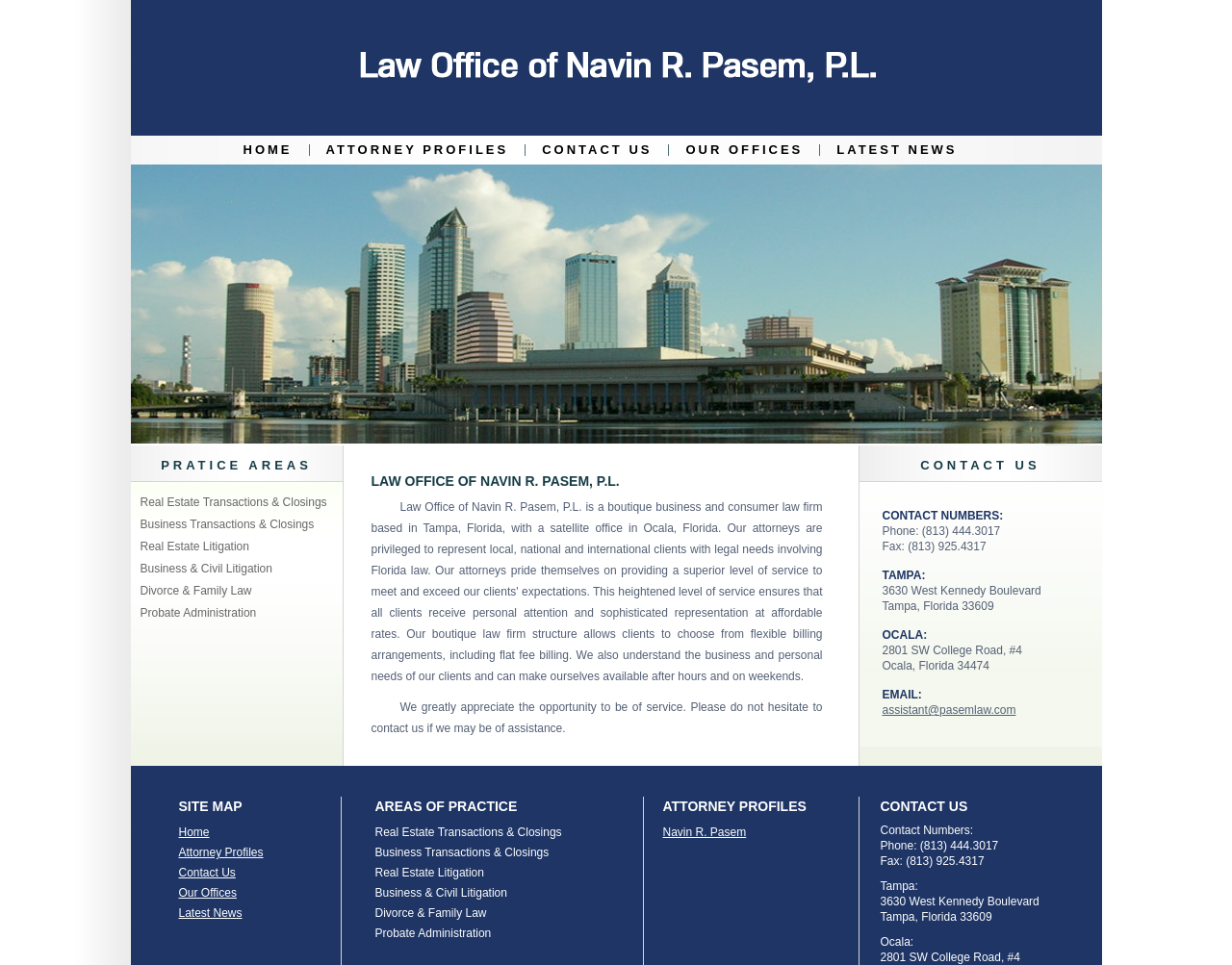Determine the webpage's heading and output its text content.

LAW OFFICE OF NAVIN R. PASEM, P.L.